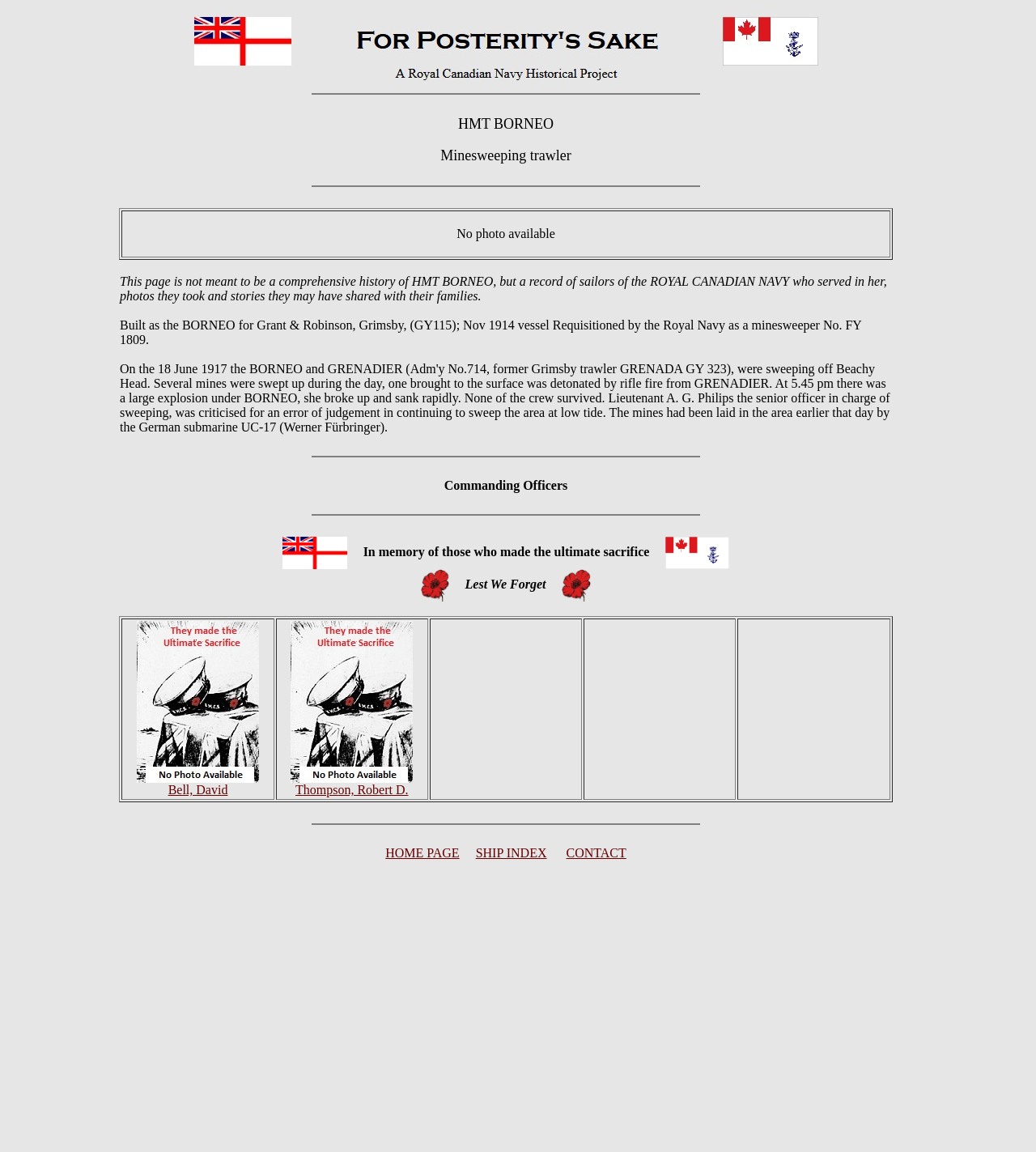How many images are on this webpage?
Refer to the screenshot and respond with a concise word or phrase.

At least 5